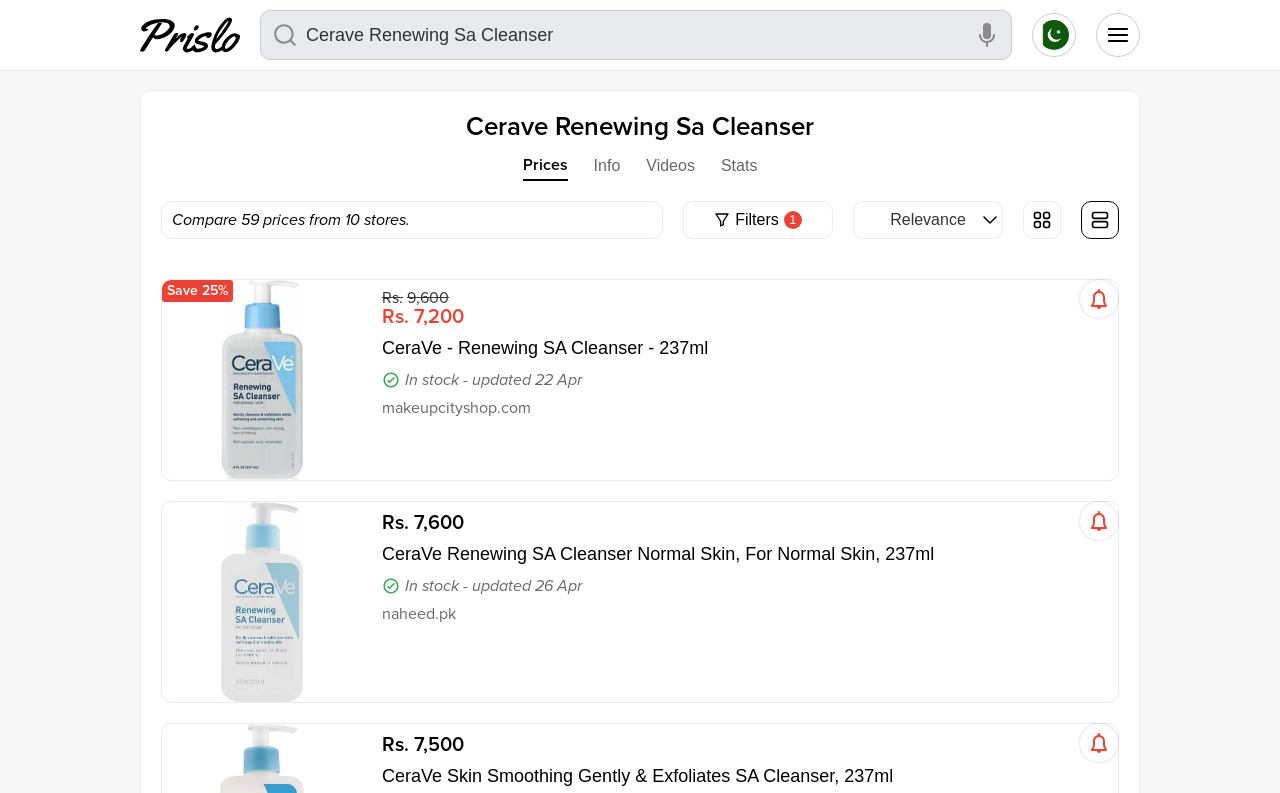Please identify the webpage's heading and generate its text content.

Cerave Renewing Sa Cleanser